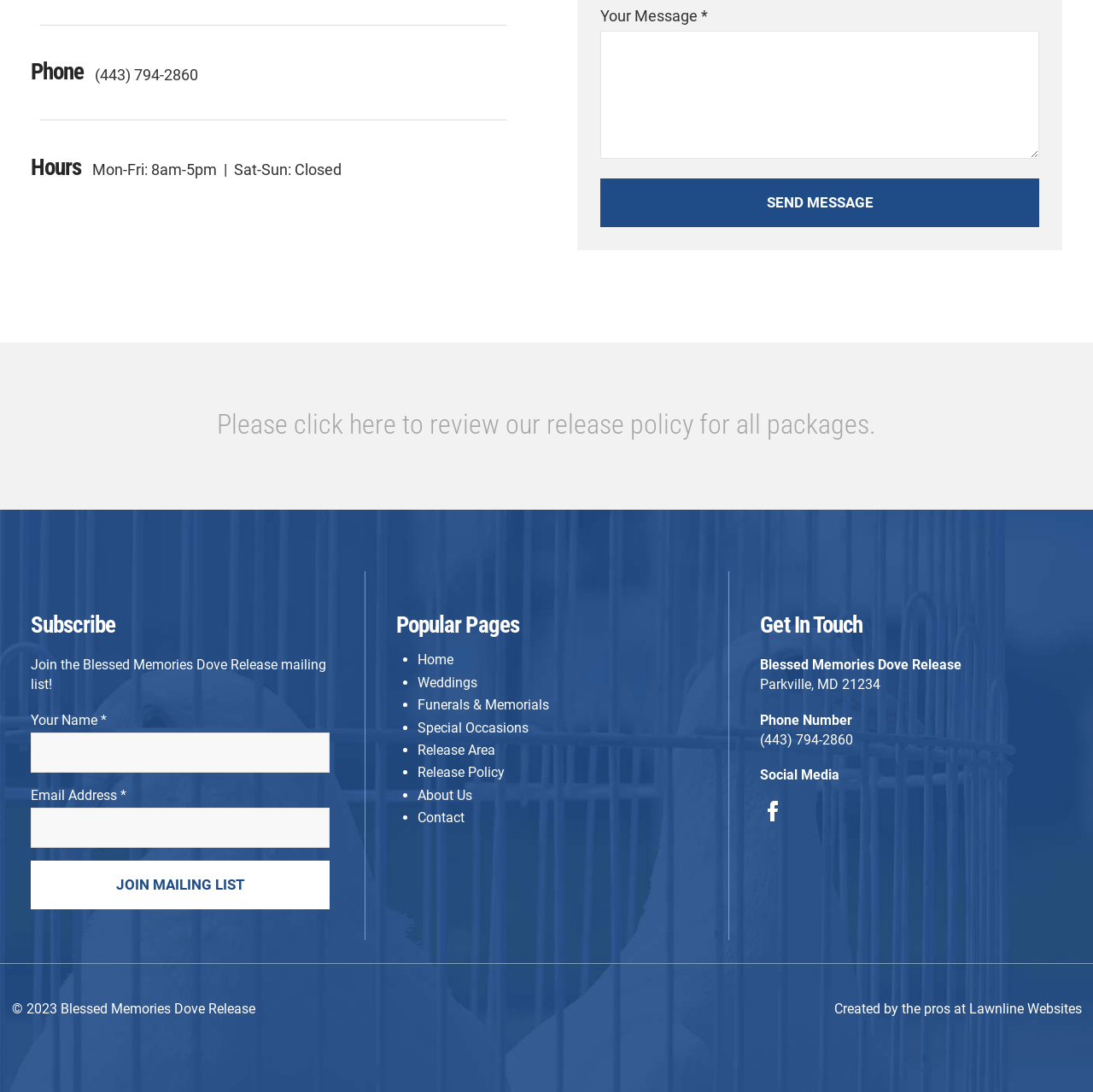Please find and report the bounding box coordinates of the element to click in order to perform the following action: "Click the 'Contact' link". The coordinates should be expressed as four float numbers between 0 and 1, in the format [left, top, right, bottom].

[0.382, 0.741, 0.425, 0.756]